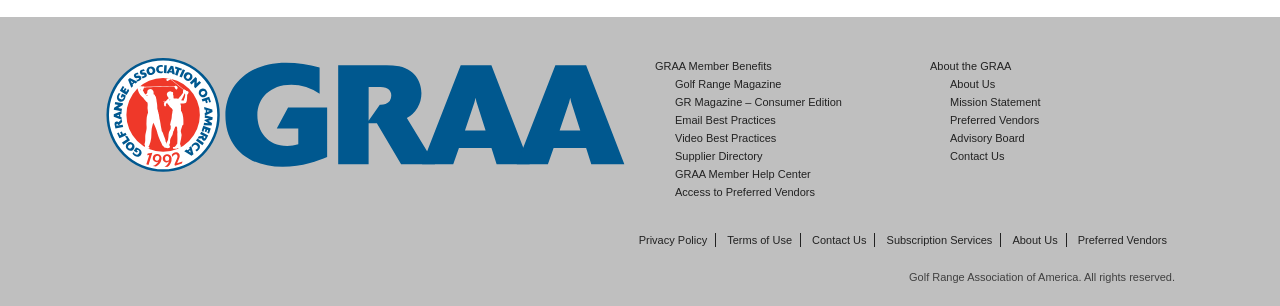What is the purpose of the 'Supplier Directory'?
Based on the visual information, provide a detailed and comprehensive answer.

The purpose of the 'Supplier Directory' can be inferred from its name, which suggests that it is a directory of suppliers, likely for golf-related products or services.